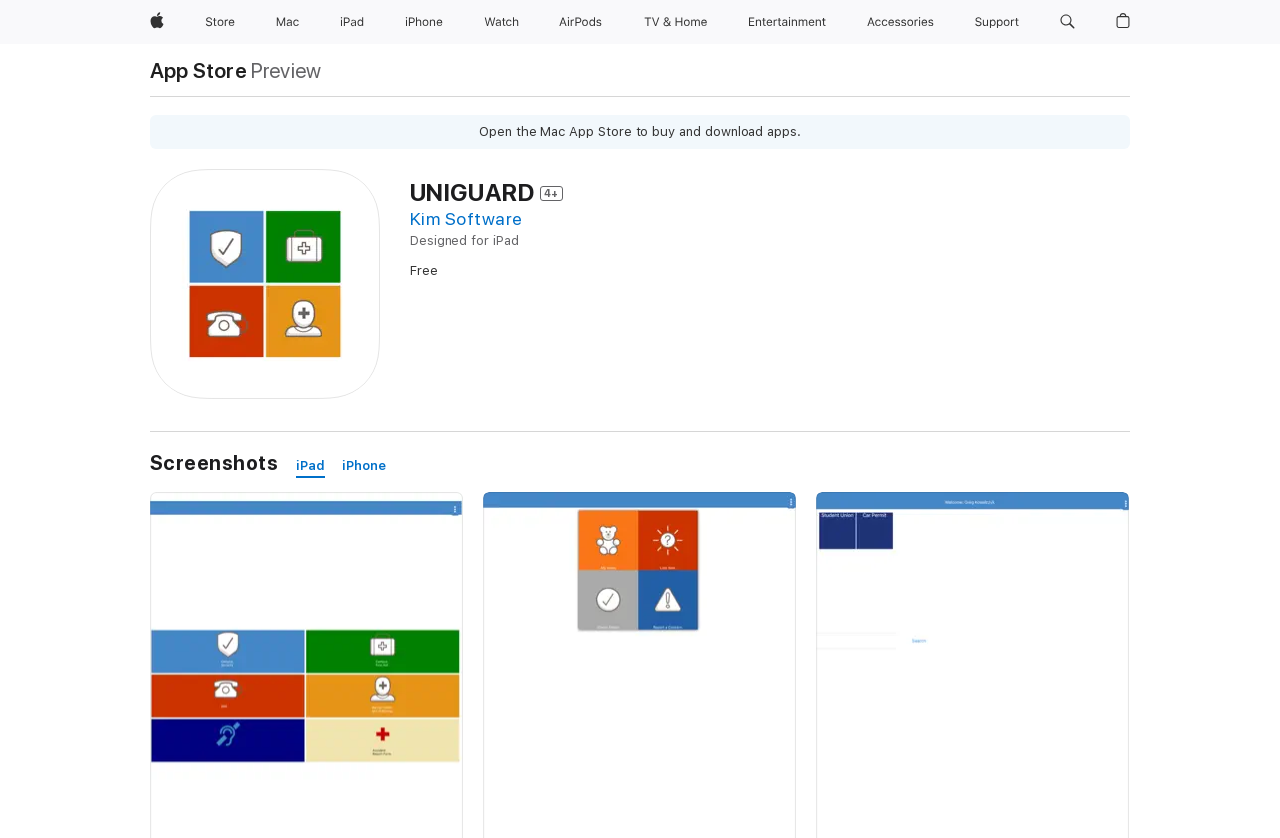Please answer the following question using a single word or phrase: What is the name of the app?

UNIGUARD